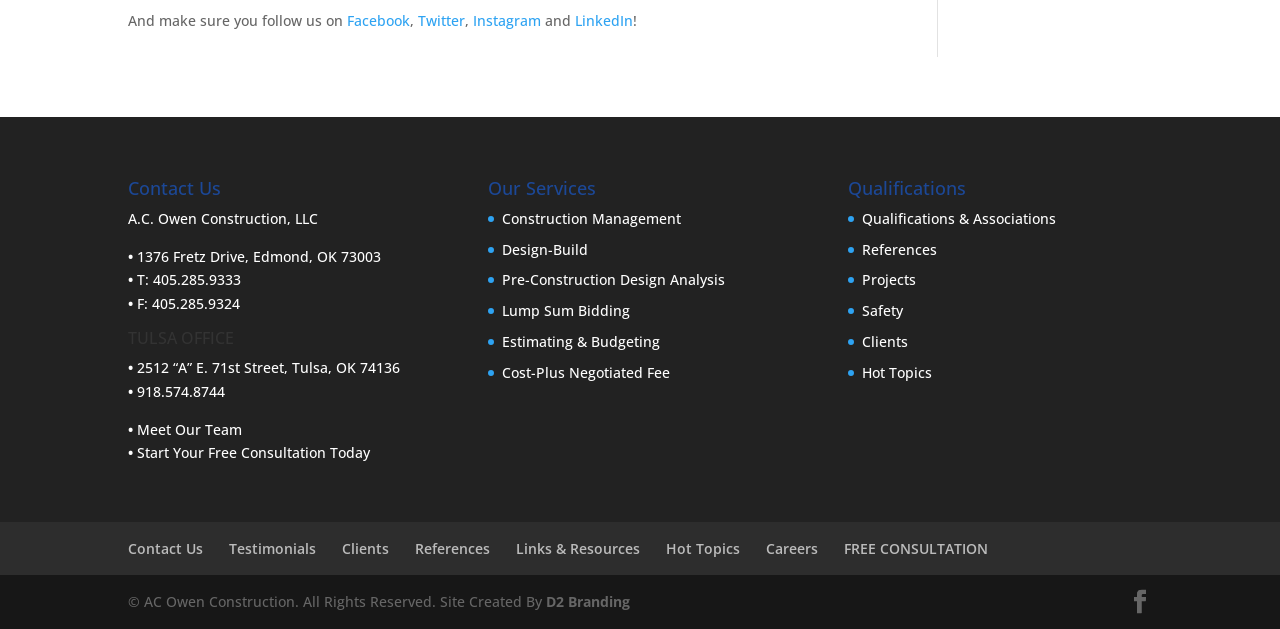What is the company name?
Using the details shown in the screenshot, provide a comprehensive answer to the question.

I found the company name by looking at the static text element with the bounding box coordinates [0.1, 0.332, 0.248, 0.362], which contains the text 'A.C. Owen Construction, LLC'.